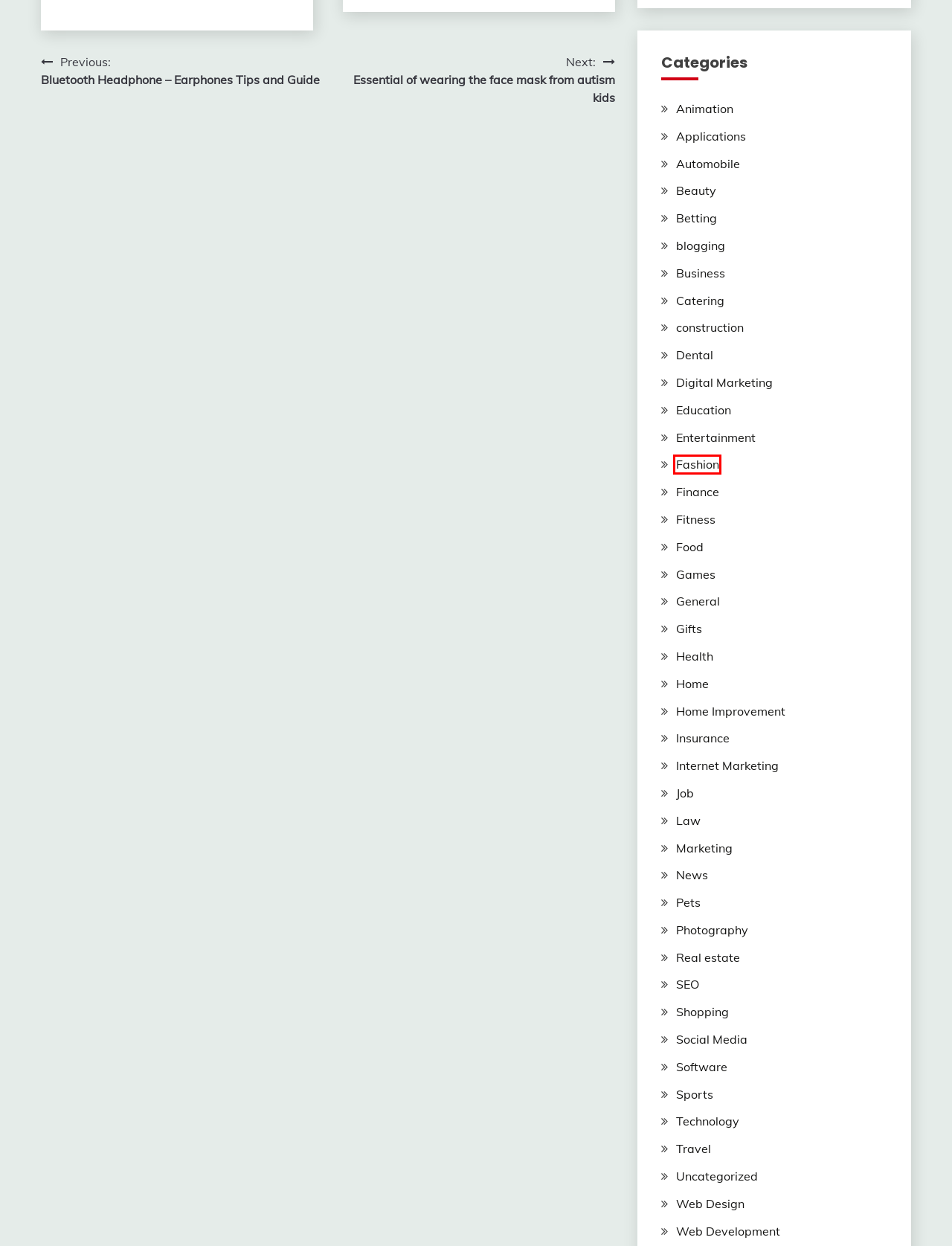Examine the screenshot of a webpage with a red bounding box around a UI element. Your task is to identify the webpage description that best corresponds to the new webpage after clicking the specified element. The given options are:
A. SEO – Hunt Valley Inn
B. Home Improvement – Hunt Valley Inn
C. Fashion – Hunt Valley Inn
D. Betting – Hunt Valley Inn
E. Software – Hunt Valley Inn
F. Automobile – Hunt Valley Inn
G. Catering – Hunt Valley Inn
H. Digital Marketing – Hunt Valley Inn

C